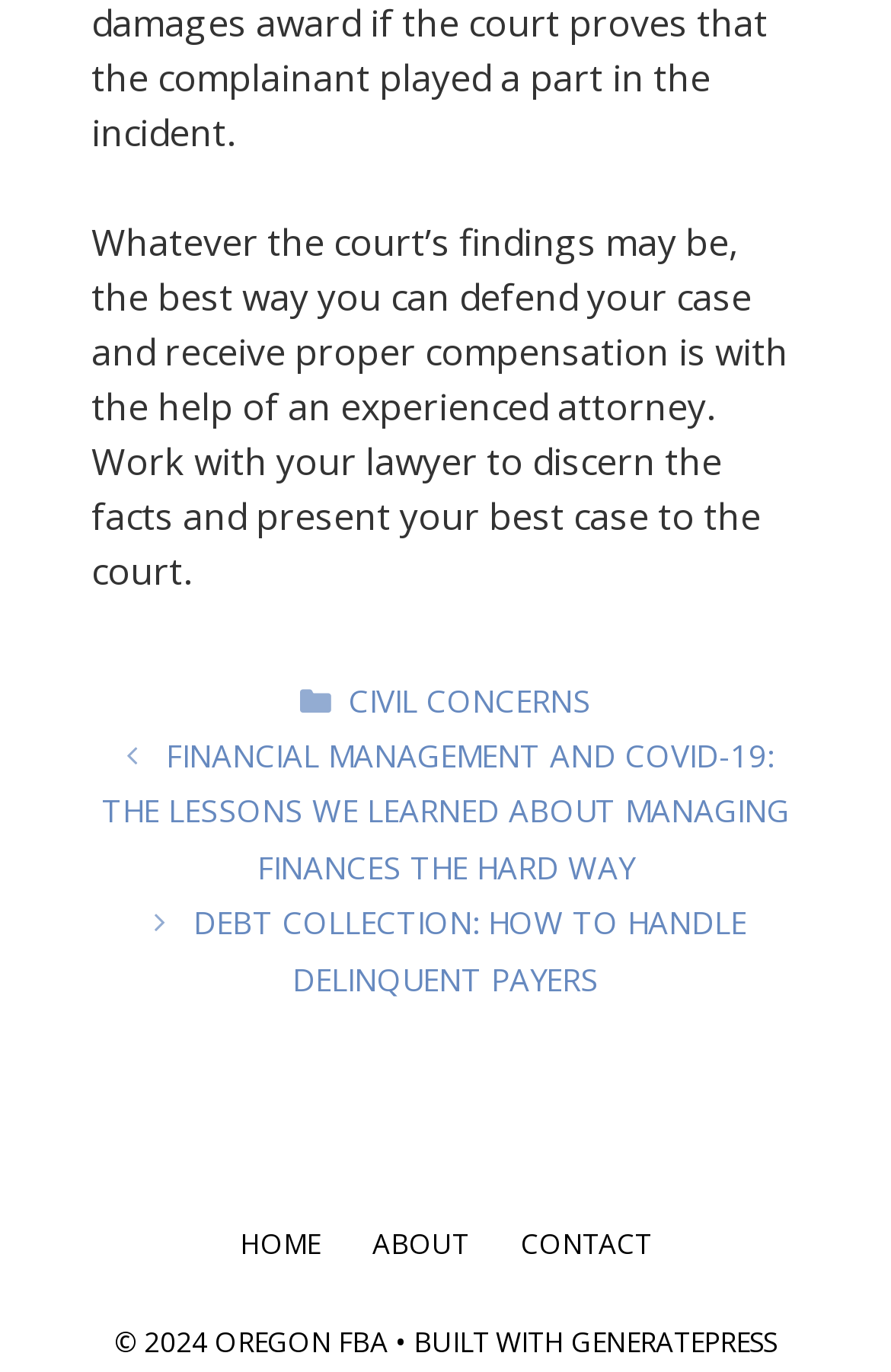Reply to the question below using a single word or brief phrase:
What is the name of the organization?

OREGON FBA